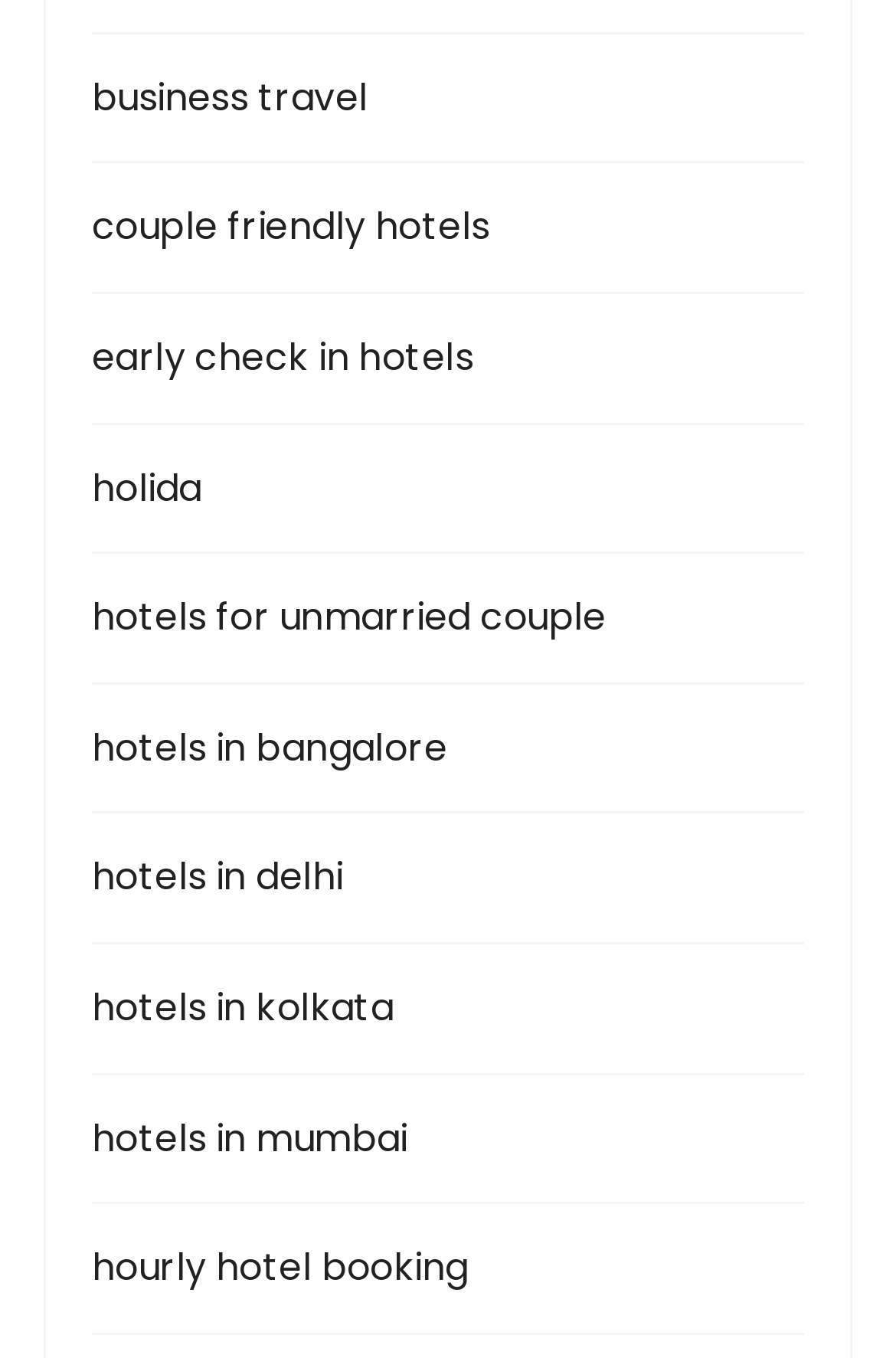What is the purpose of the 'hourly hotel booking' link?
From the image, provide a succinct answer in one word or a short phrase.

Booking hotels by the hour